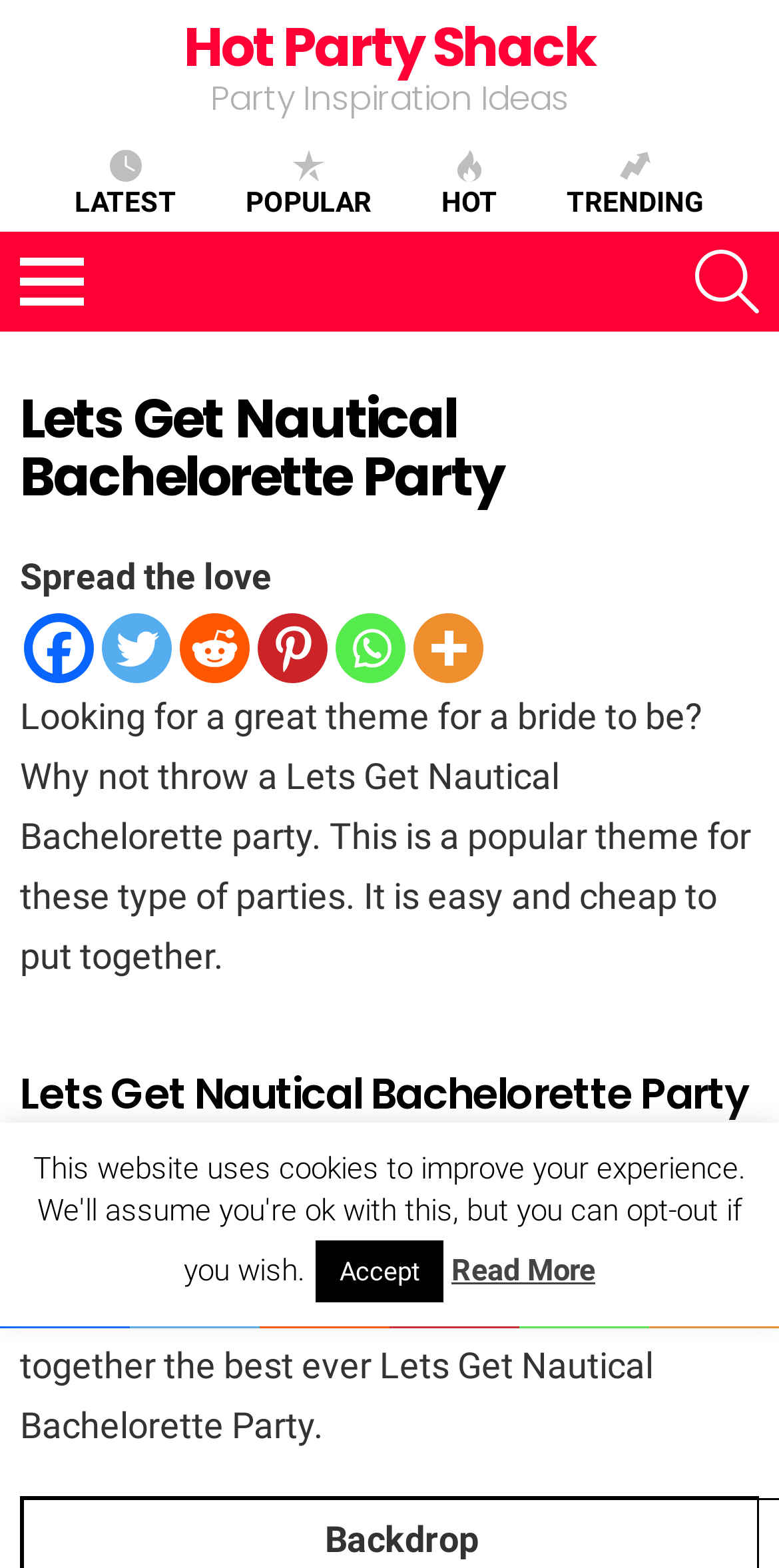Identify the bounding box coordinates for the element that needs to be clicked to fulfill this instruction: "Explore ART & MUSIC". Provide the coordinates in the format of four float numbers between 0 and 1: [left, top, right, bottom].

None